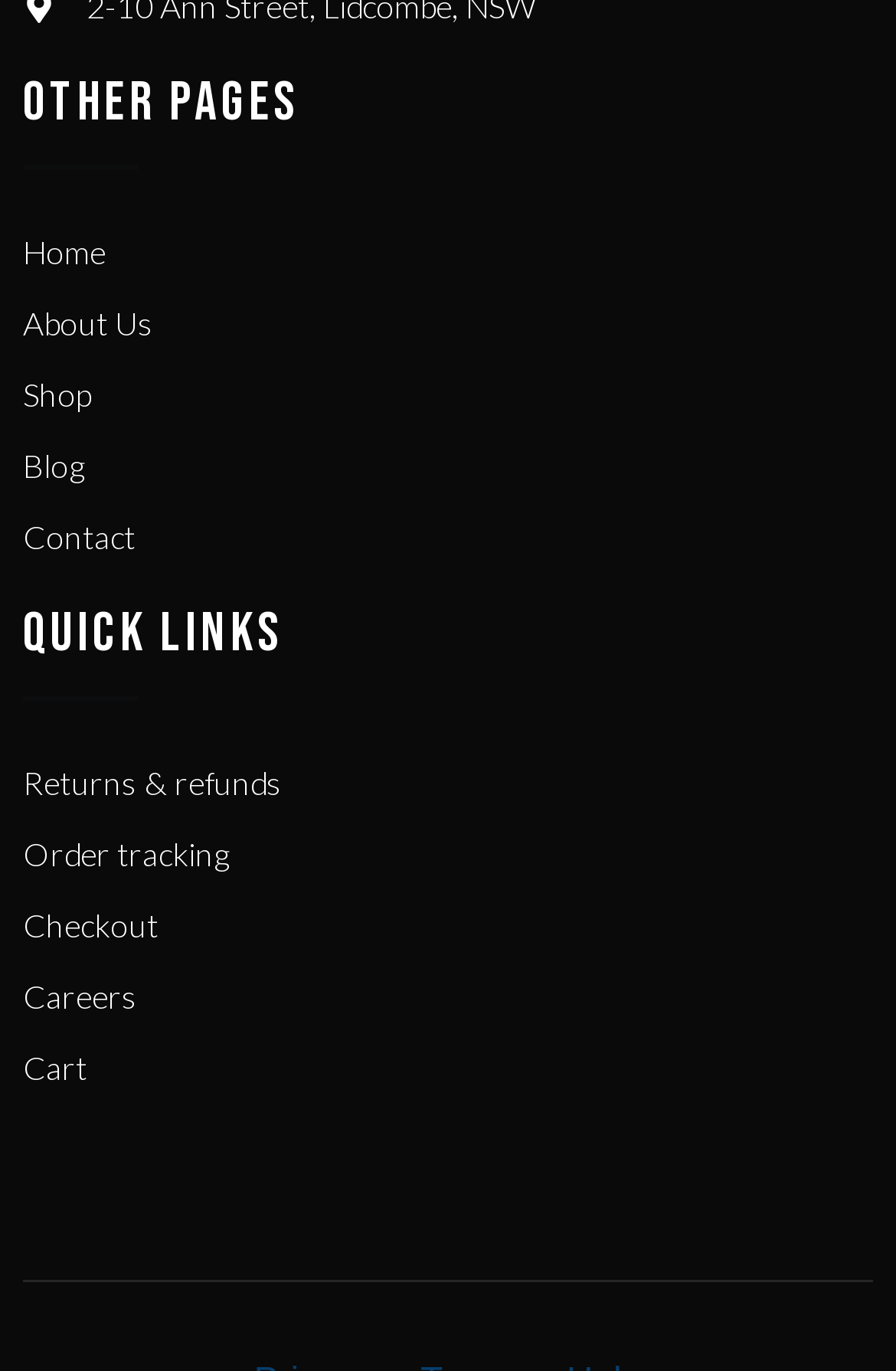How many links are under QUICK LINKS?
Using the image as a reference, give a one-word or short phrase answer.

5